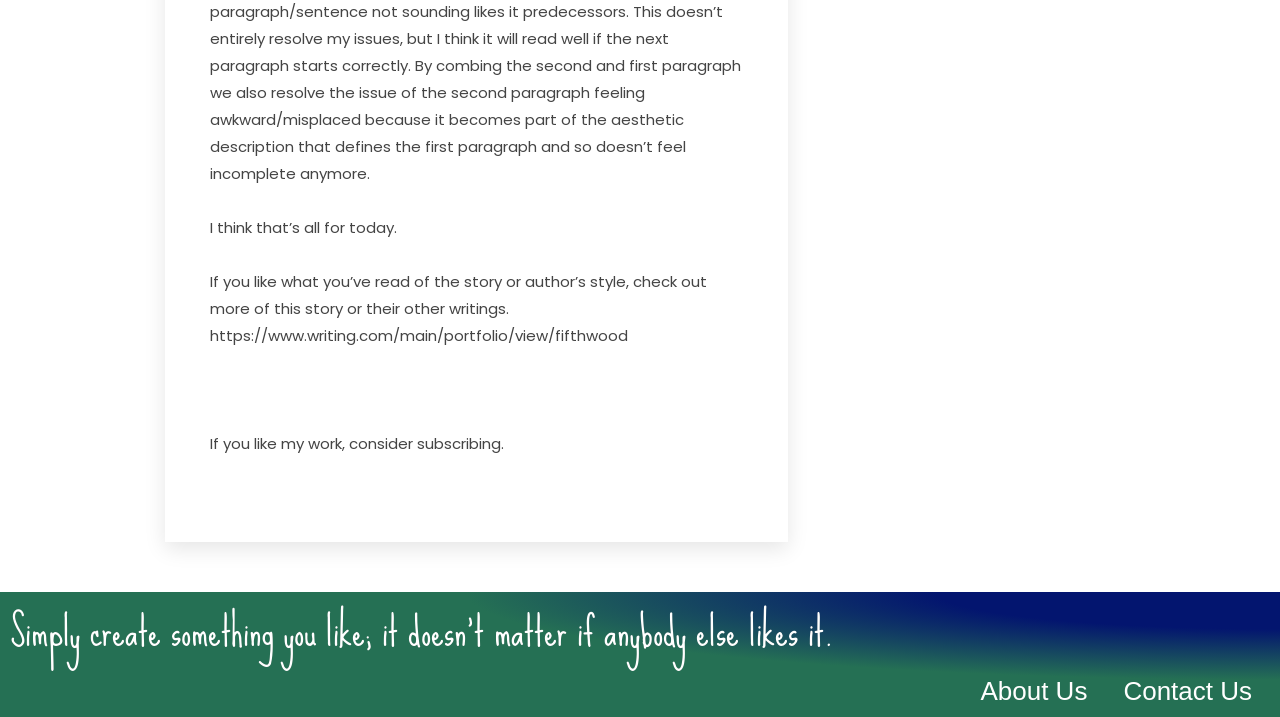How many links are at the bottom of the page?
Refer to the screenshot and respond with a concise word or phrase.

2